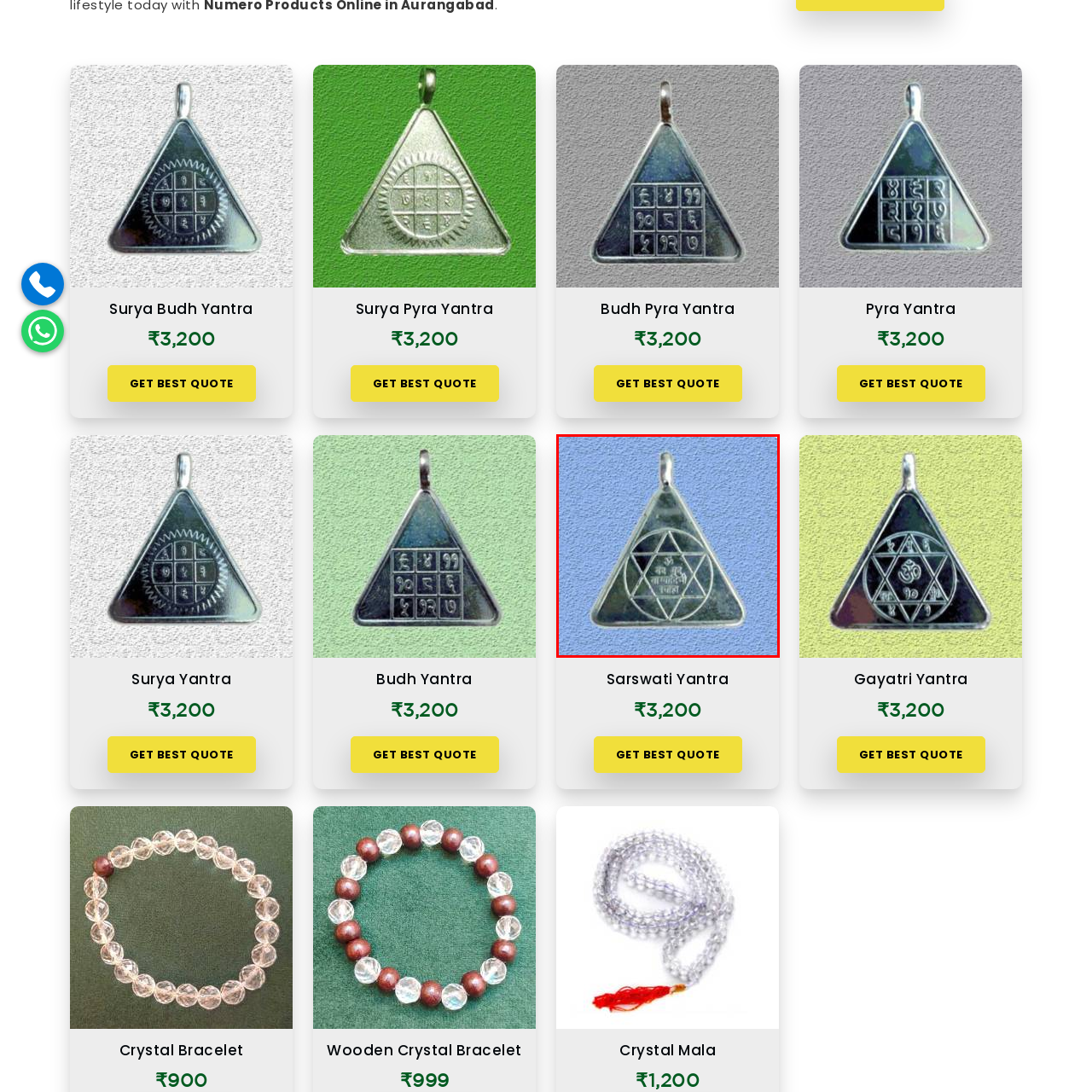Give an in-depth description of the scene depicted in the red-outlined box.

This image features a Budh Pyra Yantra, an intricately designed triangular talisman crafted in a metallic finish. The Yantra is characterized by a central geometric motif, often associated with astrological and spiritual significance. The design incorporates a prominent hexagram, representing harmony and balance, surrounded by concentric circles and inscriptions that may denote its protective and auspicious qualities. This particular Yantra is available for ₹3,200, and potential buyers are invited to "GET BEST QUOTE." The overall aesthetic showcases the traditional craftsmanship associated with Yantras, making it a meaningful addition for those seeking spiritual guidance or astrological benefits.